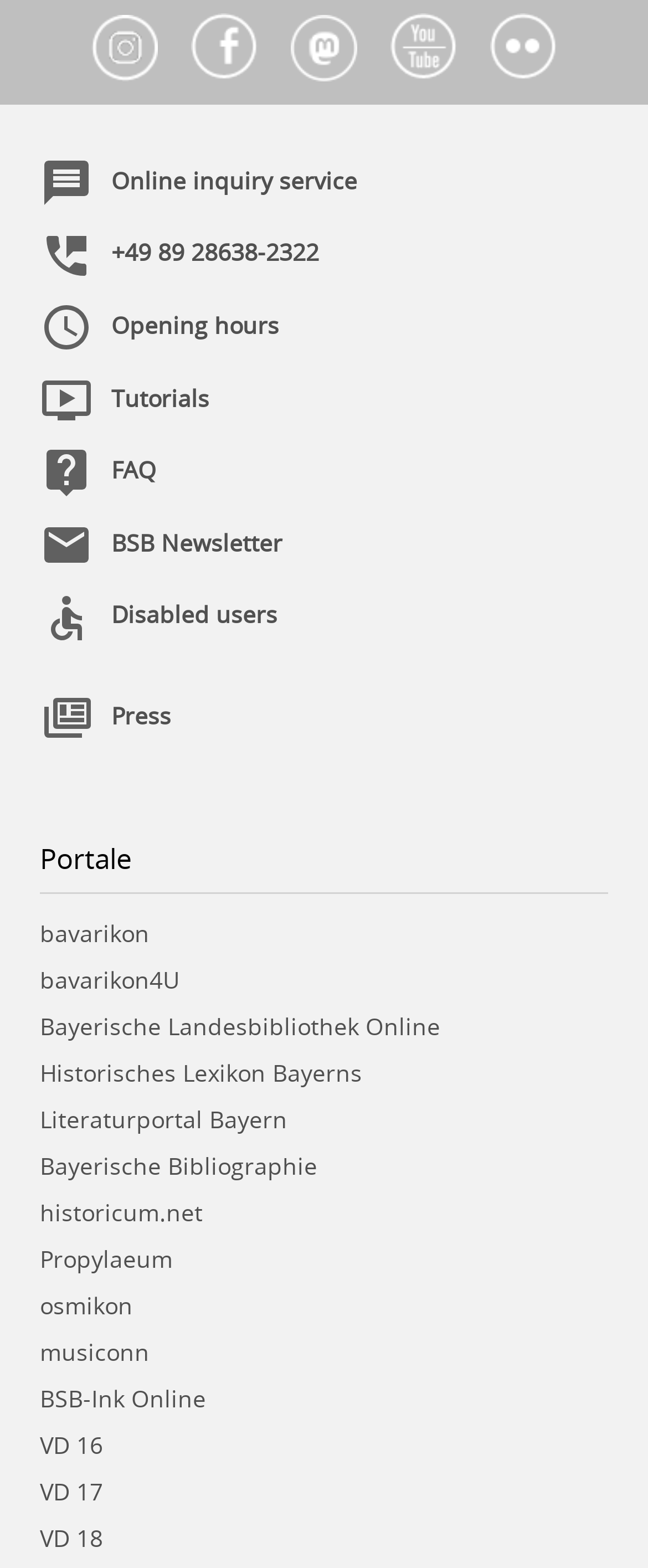What is the phone number for contact?
Please craft a detailed and exhaustive response to the question.

I found the phone number by looking at the link with the text '+49 89 28638-2322' which is located below the 'contact.svg' image.